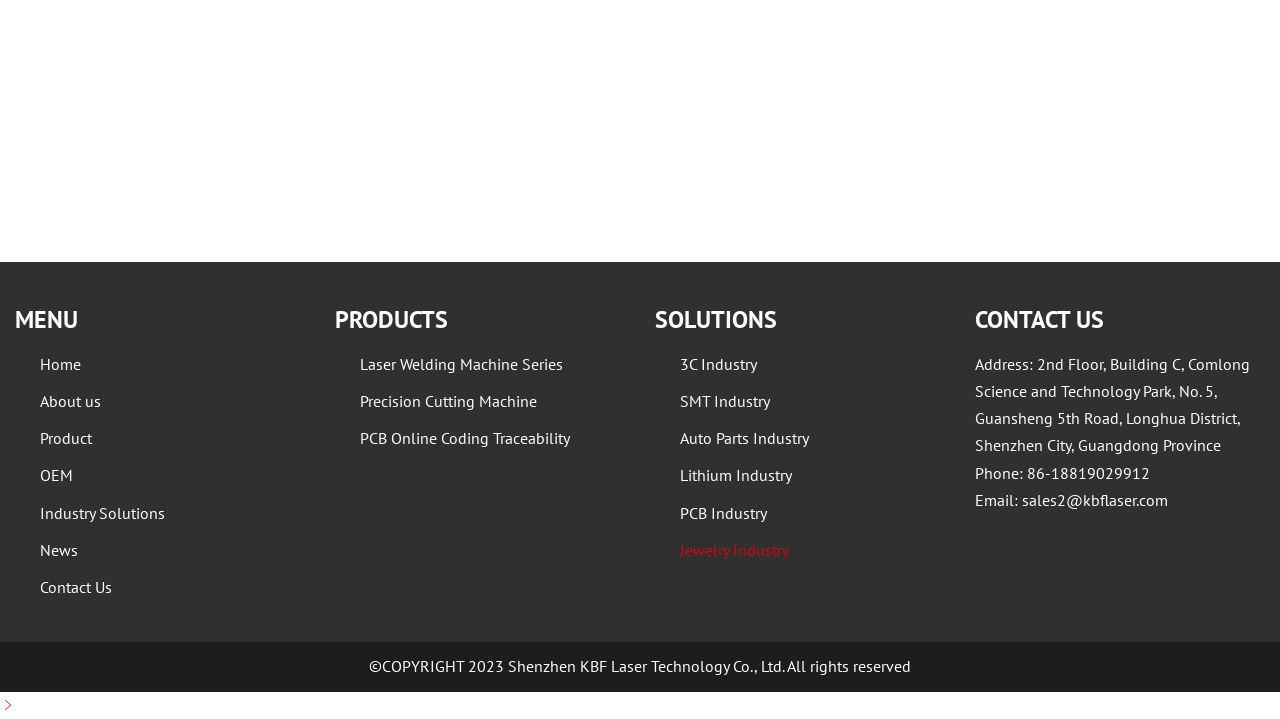Identify the bounding box coordinates for the region of the element that should be clicked to carry out the instruction: "Go to 3C Industry". The bounding box coordinates should be four float numbers between 0 and 1, i.e., [left, top, right, bottom].

[0.531, 0.492, 0.591, 0.52]